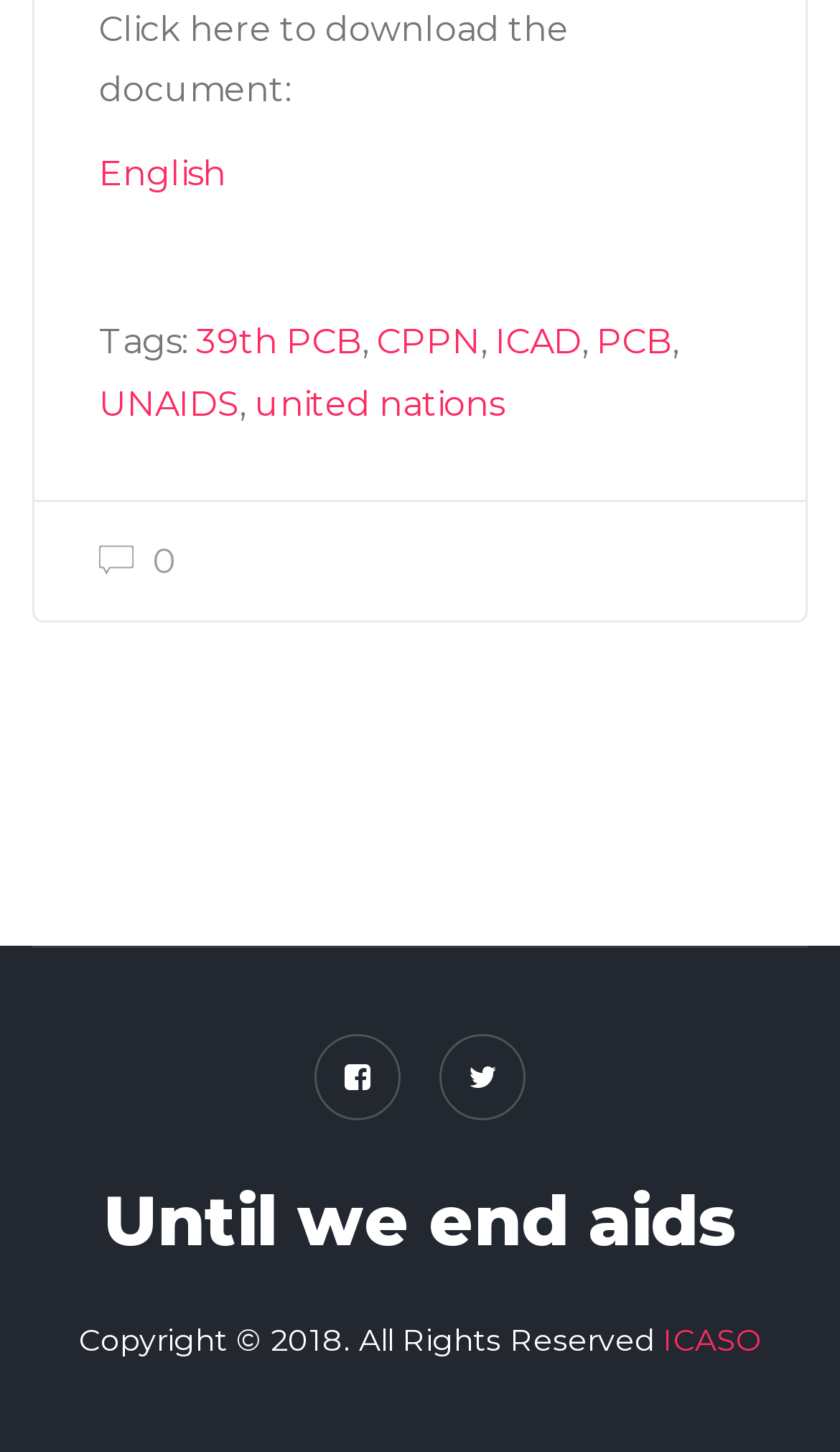How many tags are associated with the document?
Based on the image, give a one-word or short phrase answer.

5